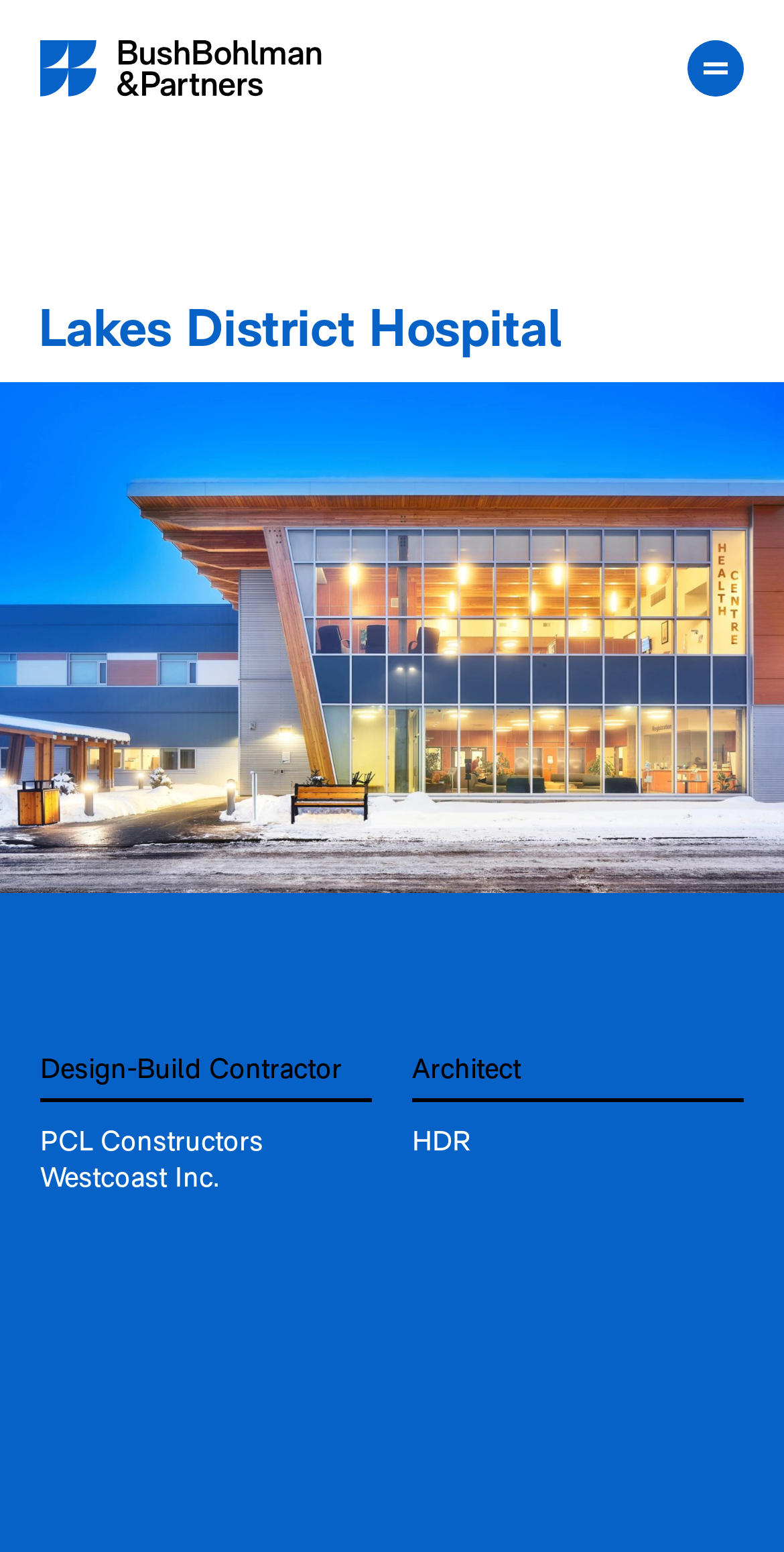Extract the main title from the webpage.

Lakes District Hospital